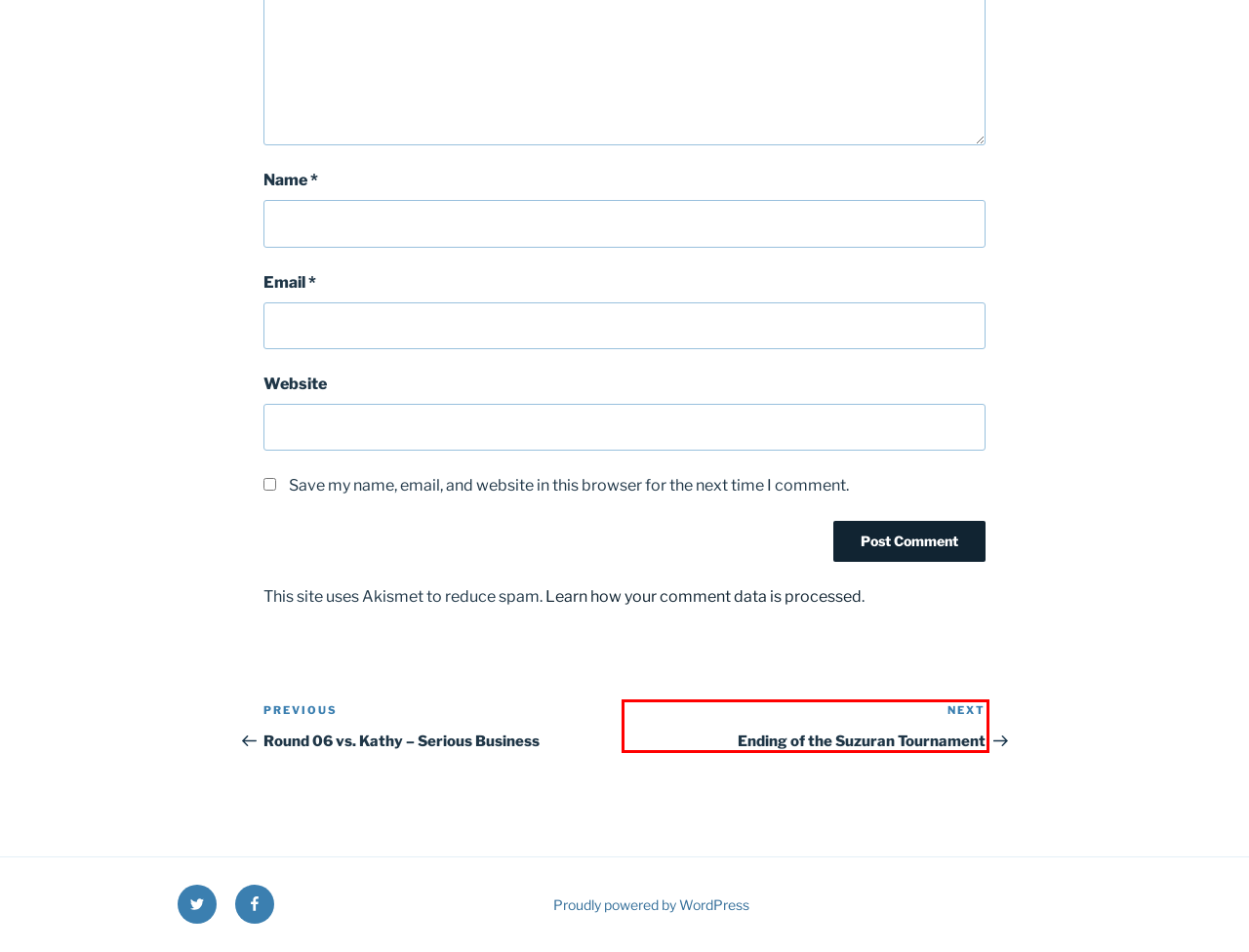You are given a screenshot of a webpage with a red rectangle bounding box around a UI element. Select the webpage description that best matches the new webpage after clicking the element in the bounding box. Here are the candidates:
A. PokéDex – Pokémon Trainer Miingno
B. Pokémon Trainer Miingno – a Pokémon Trainer Travel Journal
C. Ending of the Suzuran Tournament – Pokémon Trainer Miingno
D. Miingno – Pokémon Trainer Miingno
E. Blog – Pokémon Trainer Miingno
F. Blog Tool, Publishing Platform, and CMS – WordPress.org English (UK)
G. Tournament – Pokémon Trainer Miingno
H. Round 06 vs. Kathy – Serious Business – Pokémon Trainer Miingno

C